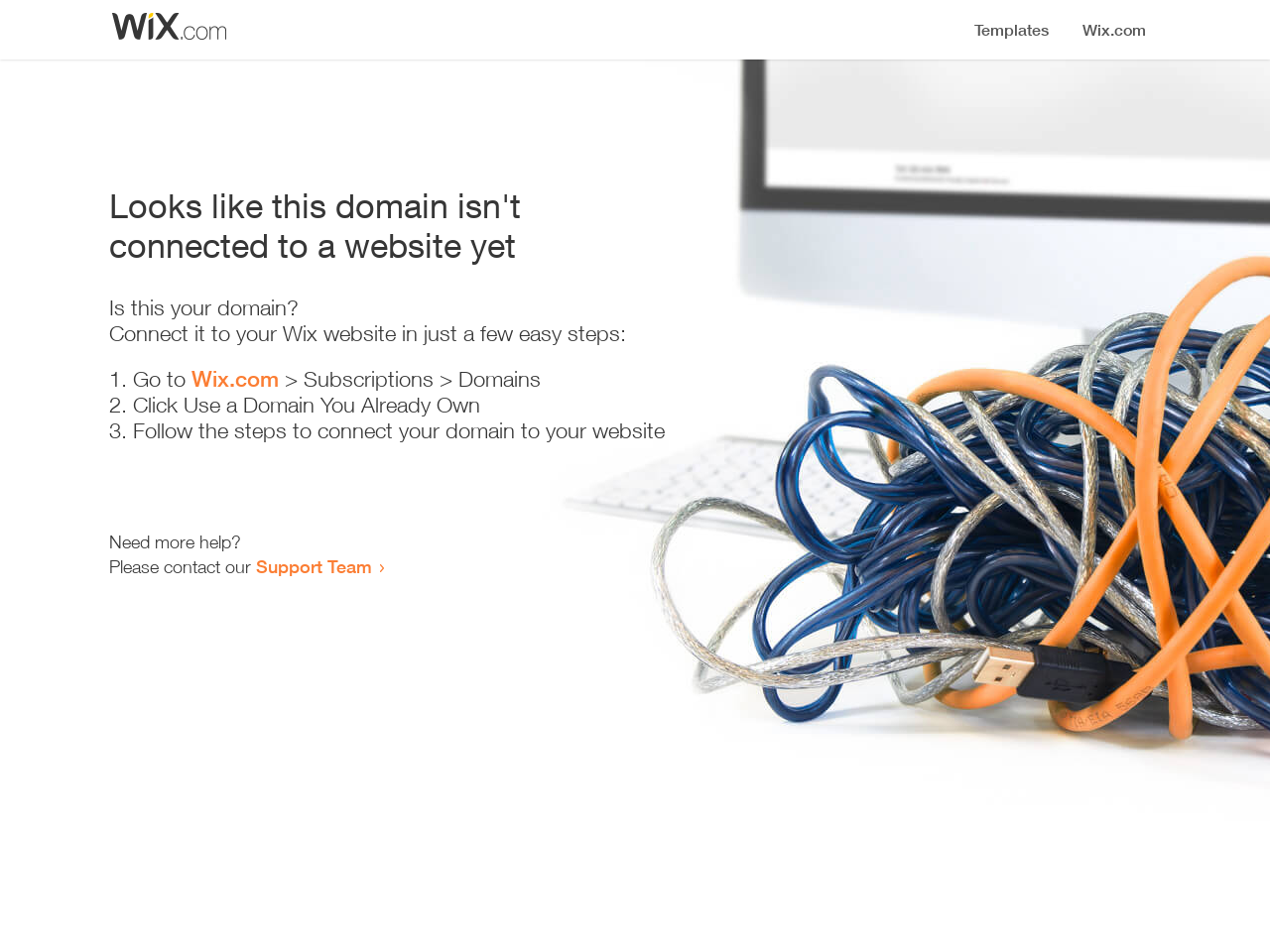Using the description: "Support Team", determine the UI element's bounding box coordinates. Ensure the coordinates are in the format of four float numbers between 0 and 1, i.e., [left, top, right, bottom].

[0.202, 0.583, 0.293, 0.606]